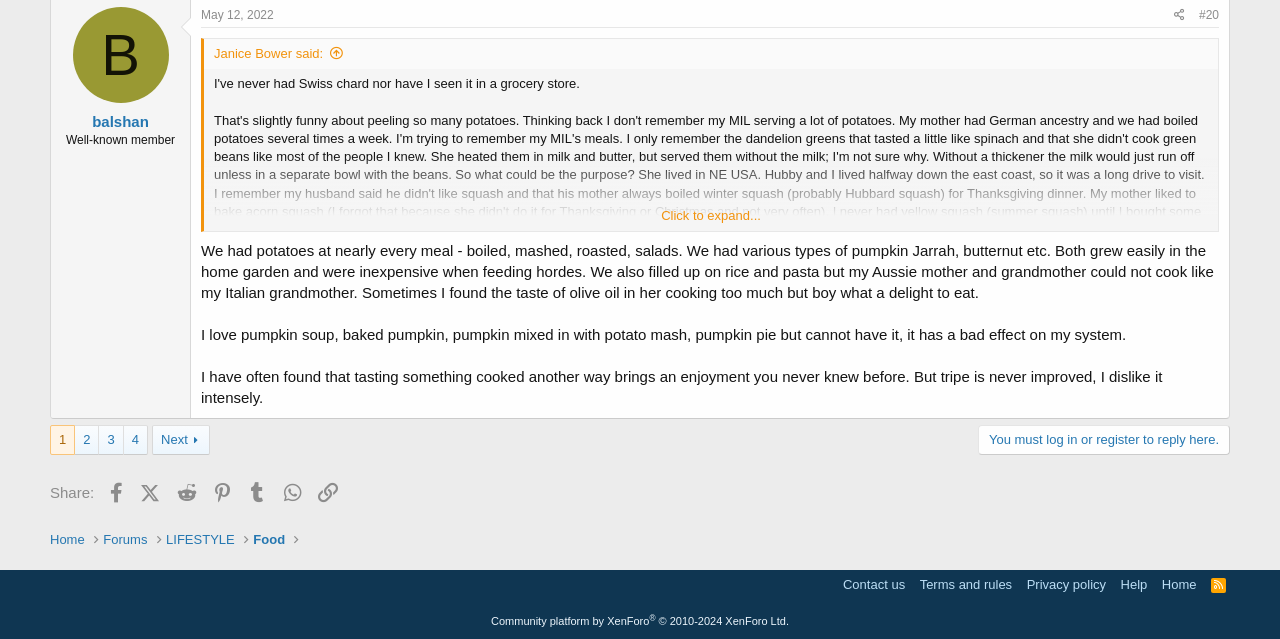Based on the image, provide a detailed and complete answer to the question: 
What is the name of the platform used to build this community?

The name of the platform used to build this community can be found at the bottom of the webpage, which mentions 'Community platform by XenForo'.